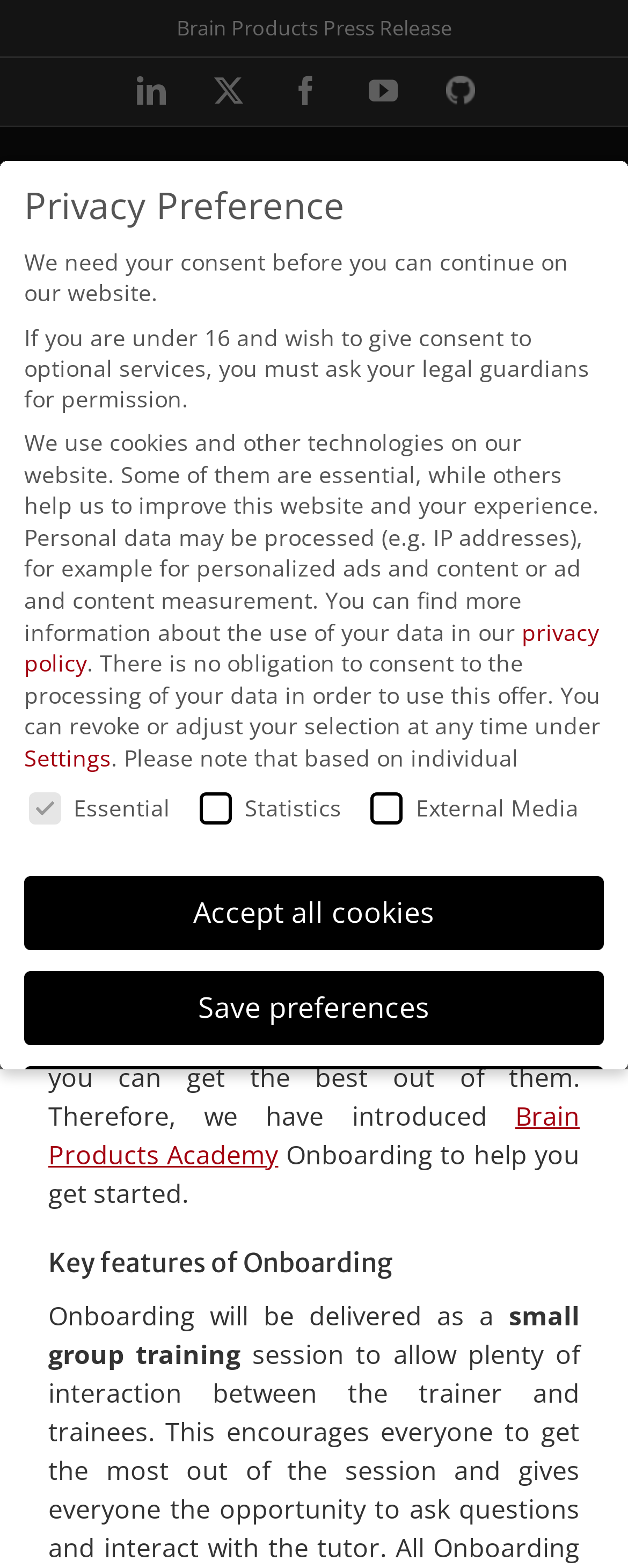Use a single word or phrase to respond to the question:
What is the purpose of Onboarding?

To help get started